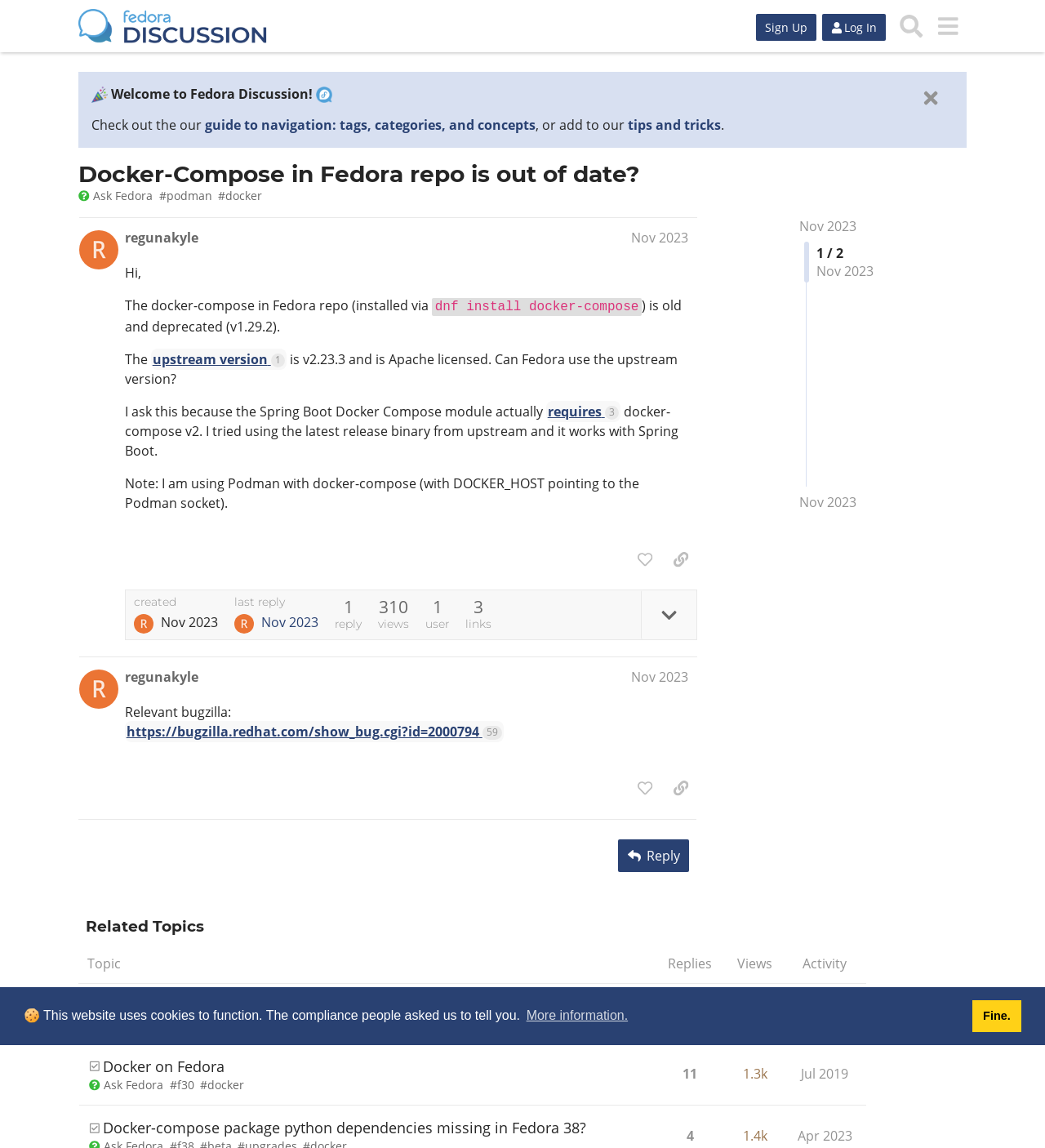Using the information from the screenshot, answer the following question thoroughly:
What is the version of Docker-Compose mentioned in the first post?

The first post mentions that the Docker-Compose in Fedora repo is old and deprecated with a version of v1.29.2, and the upstream version is v2.23.3.